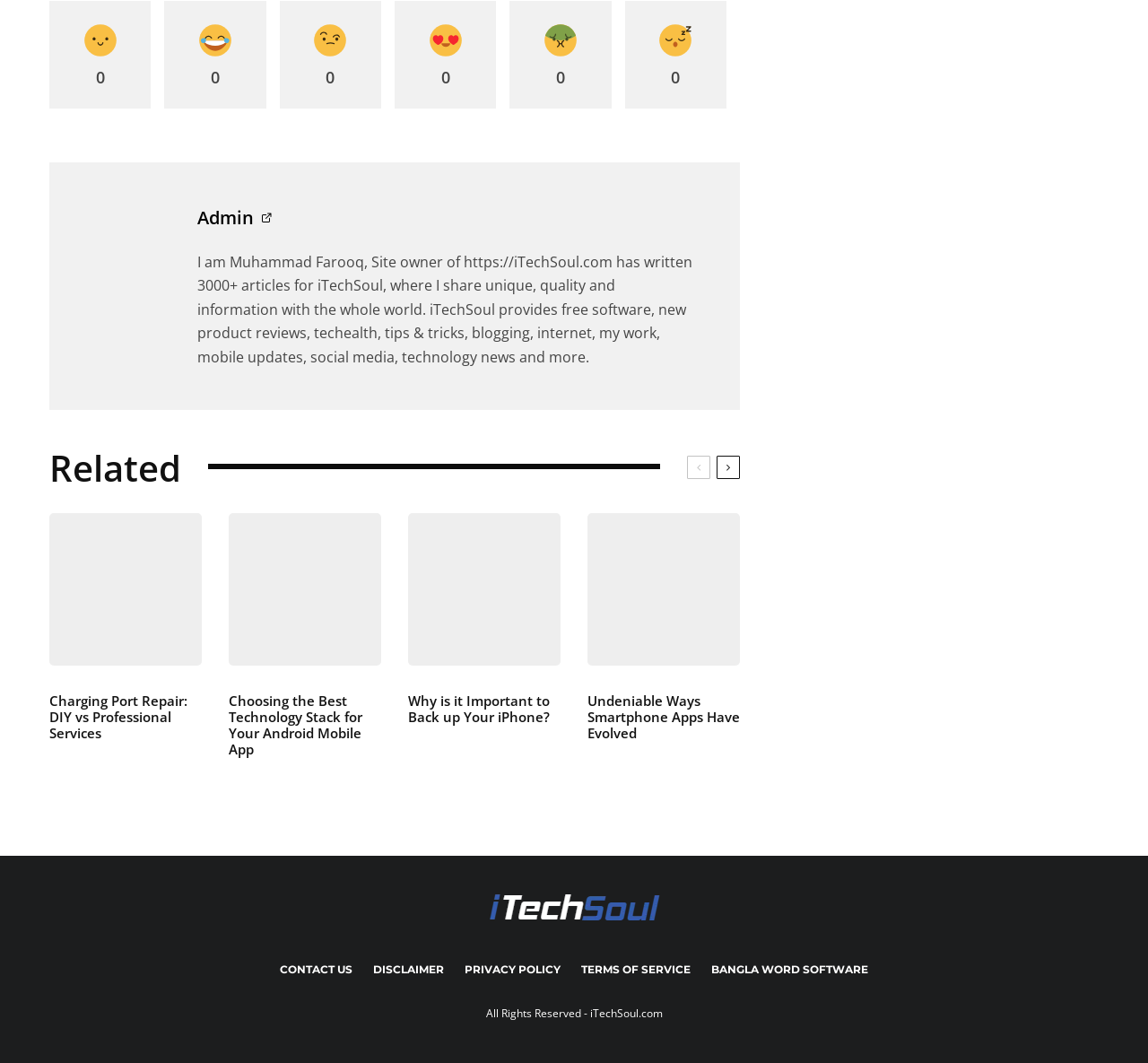How many articles are listed on the webpage?
Based on the screenshot, respond with a single word or phrase.

4